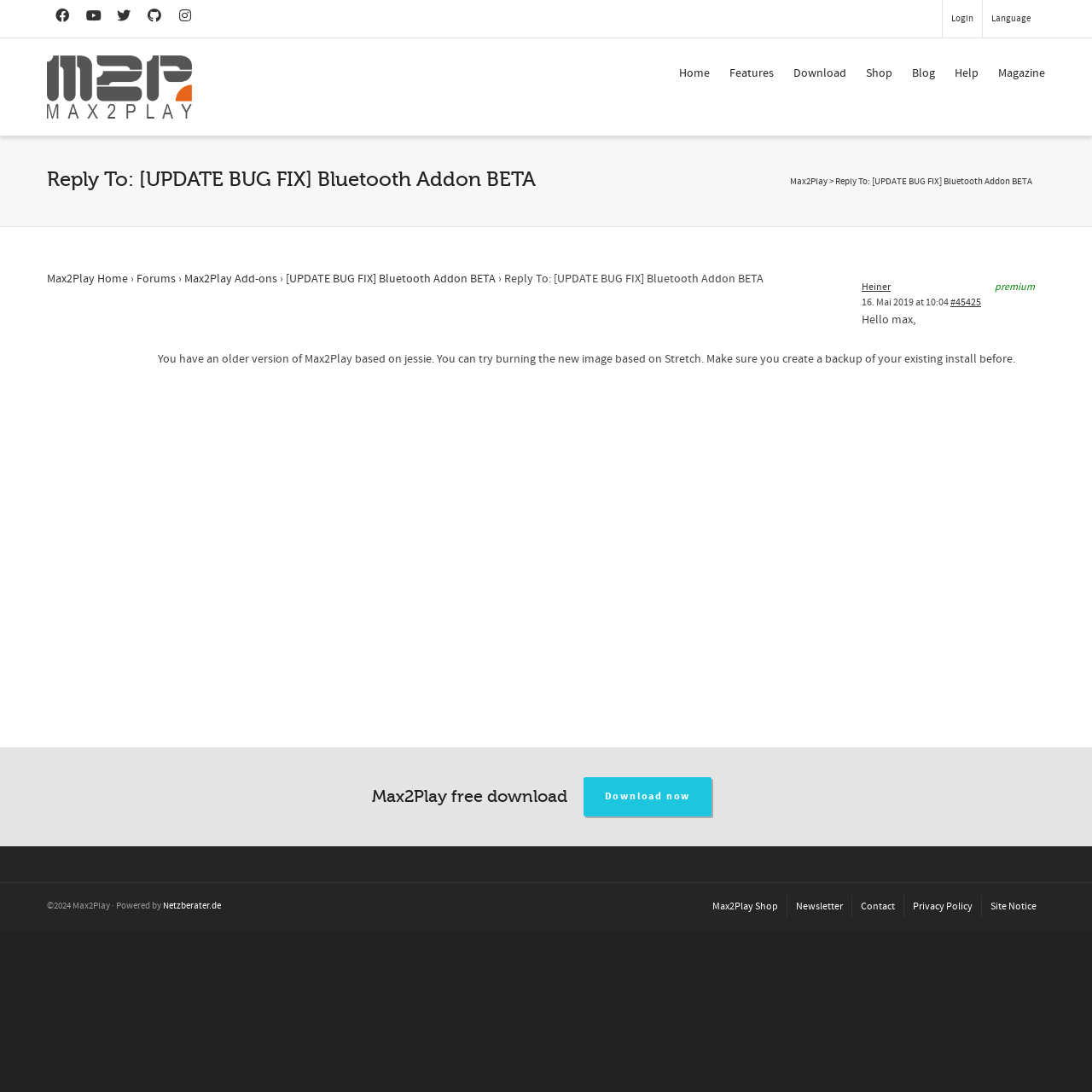Find the bounding box coordinates for the area that must be clicked to perform this action: "Rate with 1 star".

None